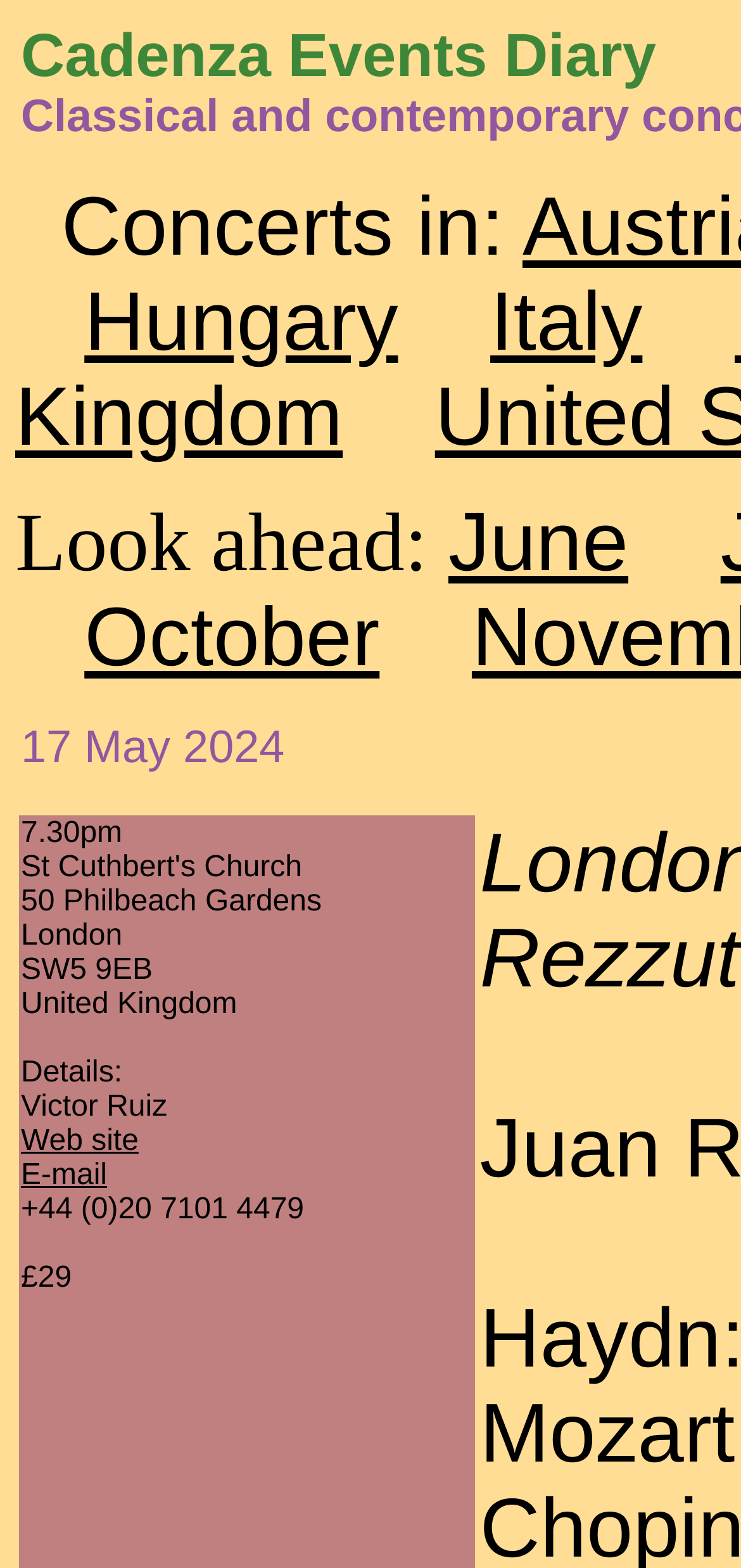How many months are listed for looking ahead?
Utilize the information in the image to give a detailed answer to the question.

I counted the number of month links listed, which are 'June' and 'October', so there are 2 months listed for looking ahead.